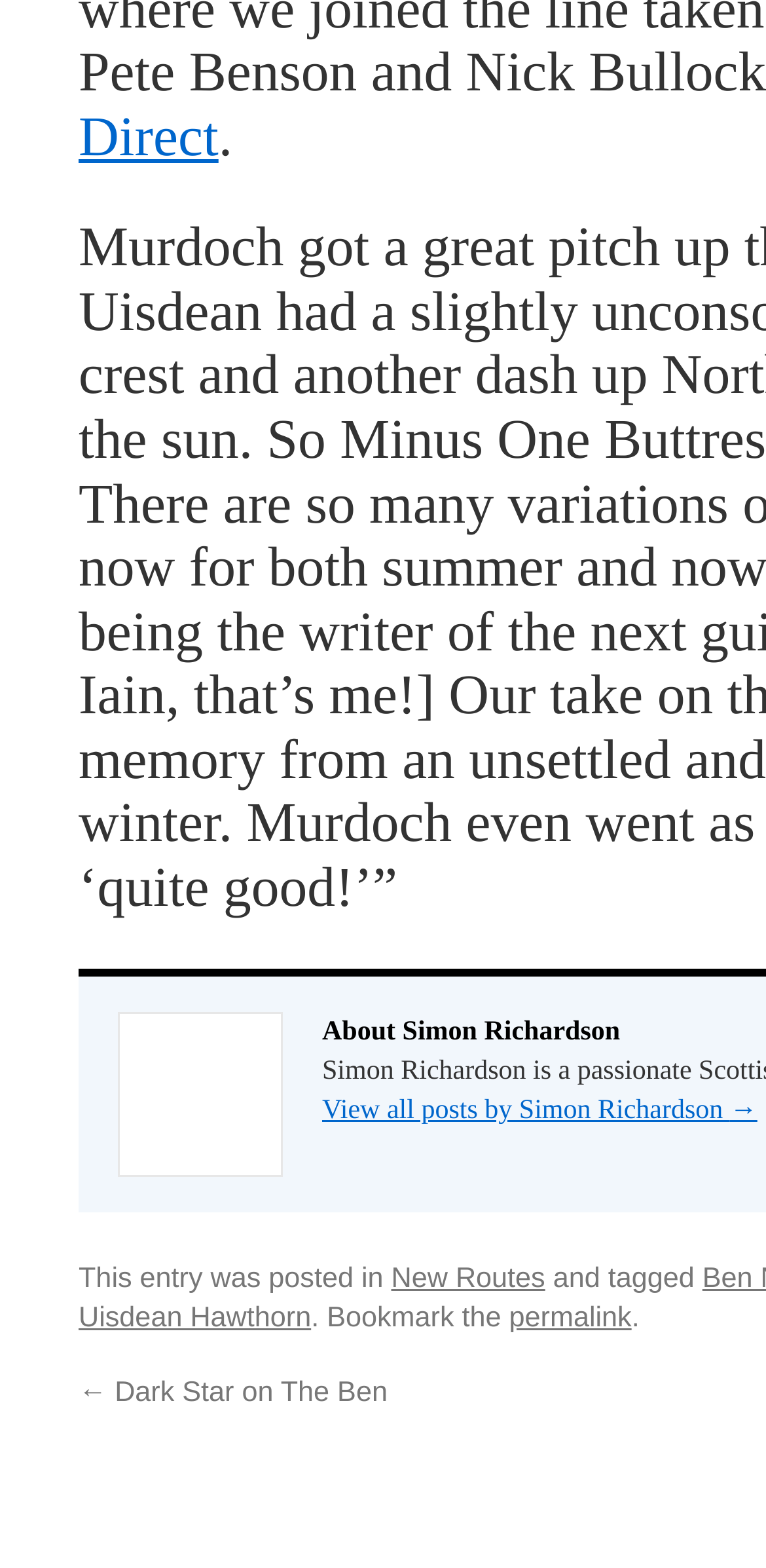Provide your answer in one word or a succinct phrase for the question: 
What is the category of the post?

New Routes